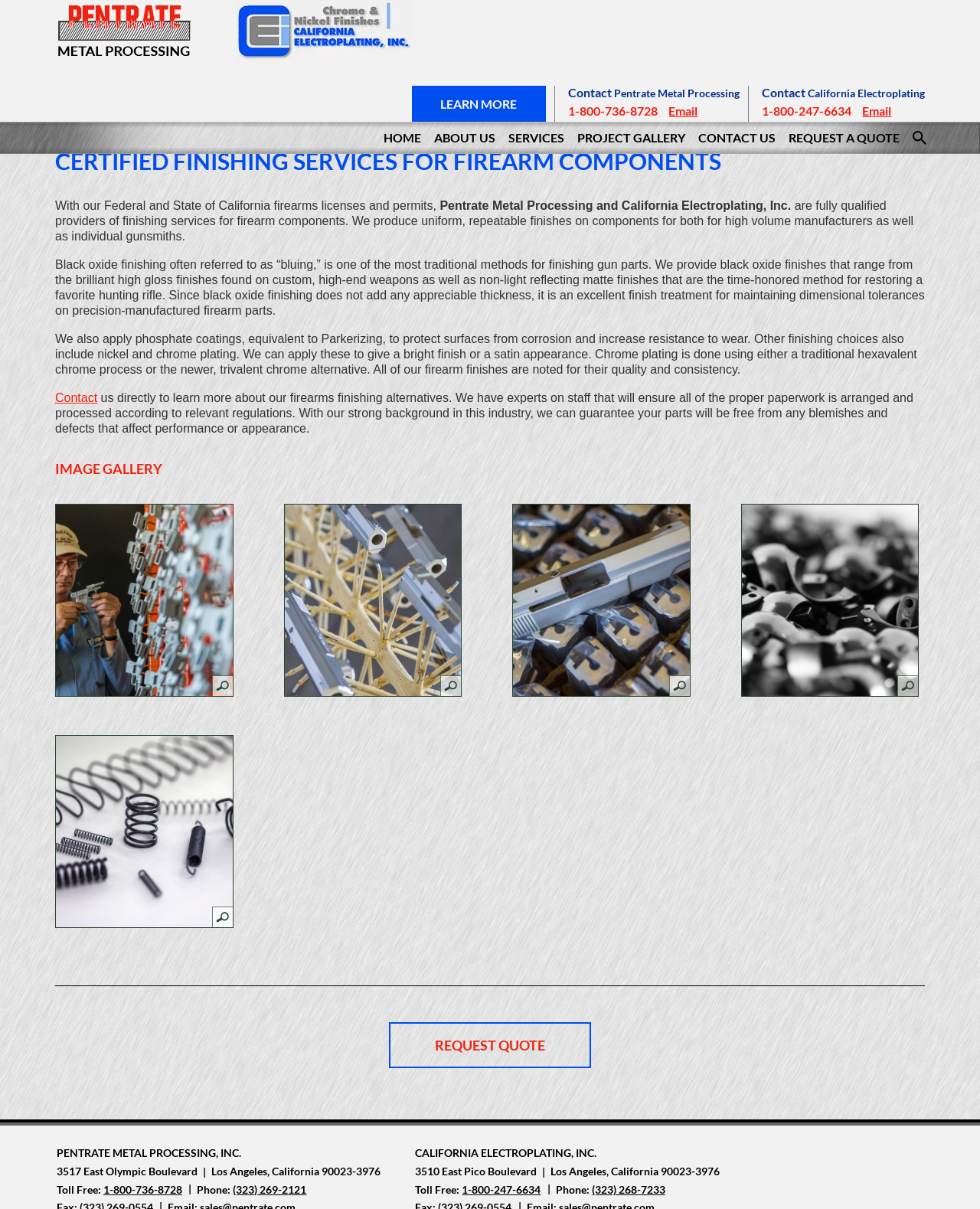What is the company name of the firearm component finishing service?
Please provide a full and detailed response to the question.

I found the company name by looking at the top-left corner of the webpage, where it says 'Pentrate Metal Processing, Inc.' in a prominent font.